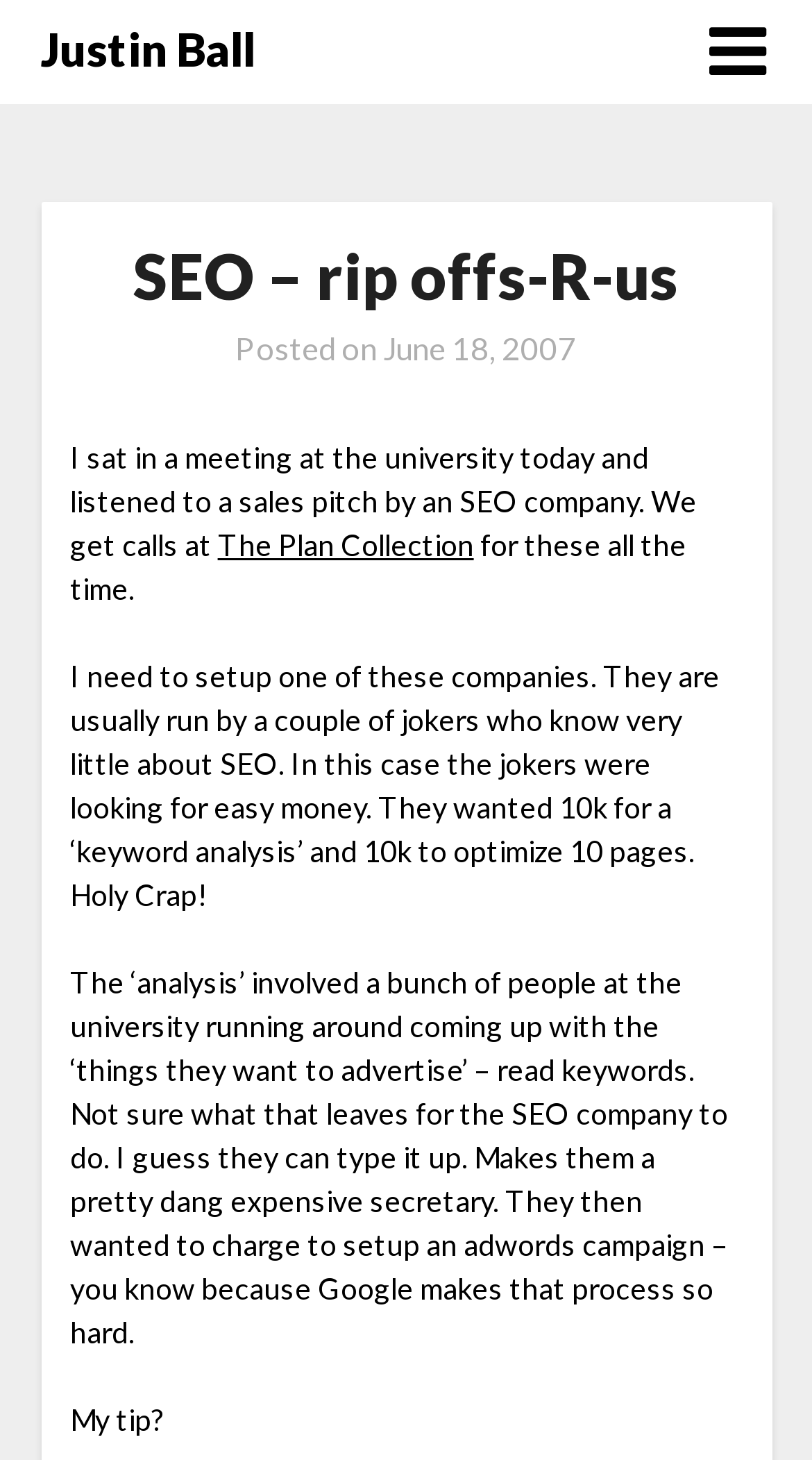Please find the bounding box for the following UI element description. Provide the coordinates in (top-left x, top-left y, bottom-right x, bottom-right y) format, with values between 0 and 1: The Plan Collection

[0.268, 0.361, 0.583, 0.386]